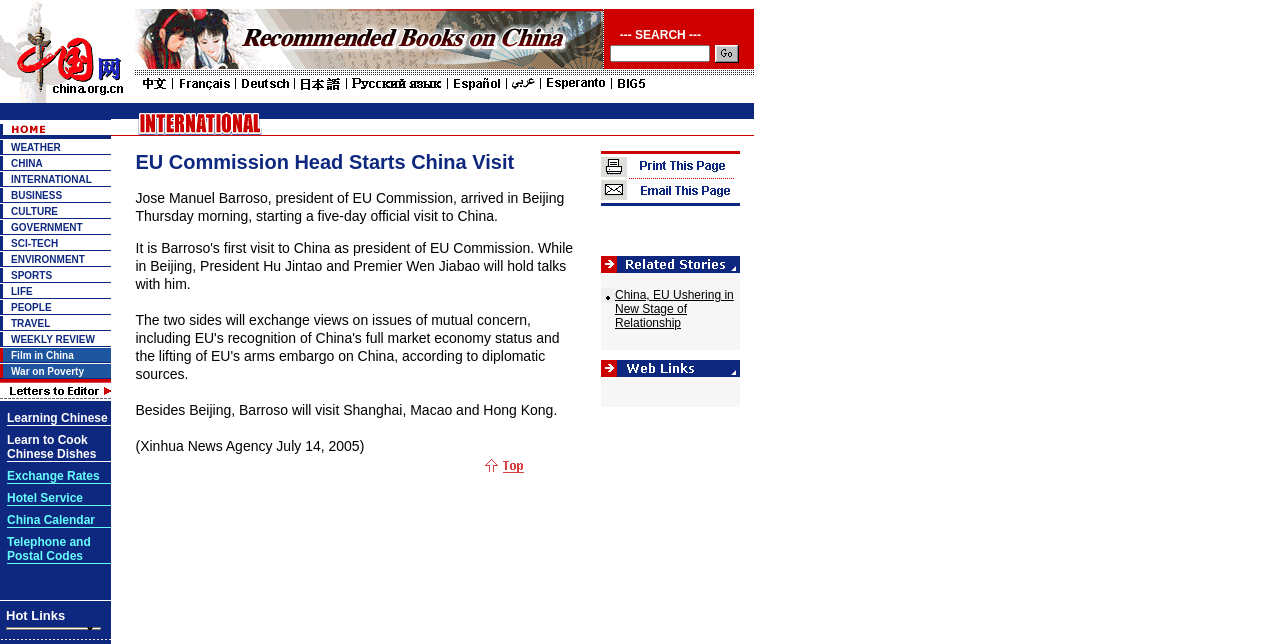What is the purpose of the search bar?
Analyze the screenshot and provide a detailed answer to the question.

The search bar is located at the top of the webpage, and it has a textbox and a button. The textbox allows users to input their search queries, and the button is used to submit the search request. Therefore, the purpose of the search bar is to search for specific content on the webpage.